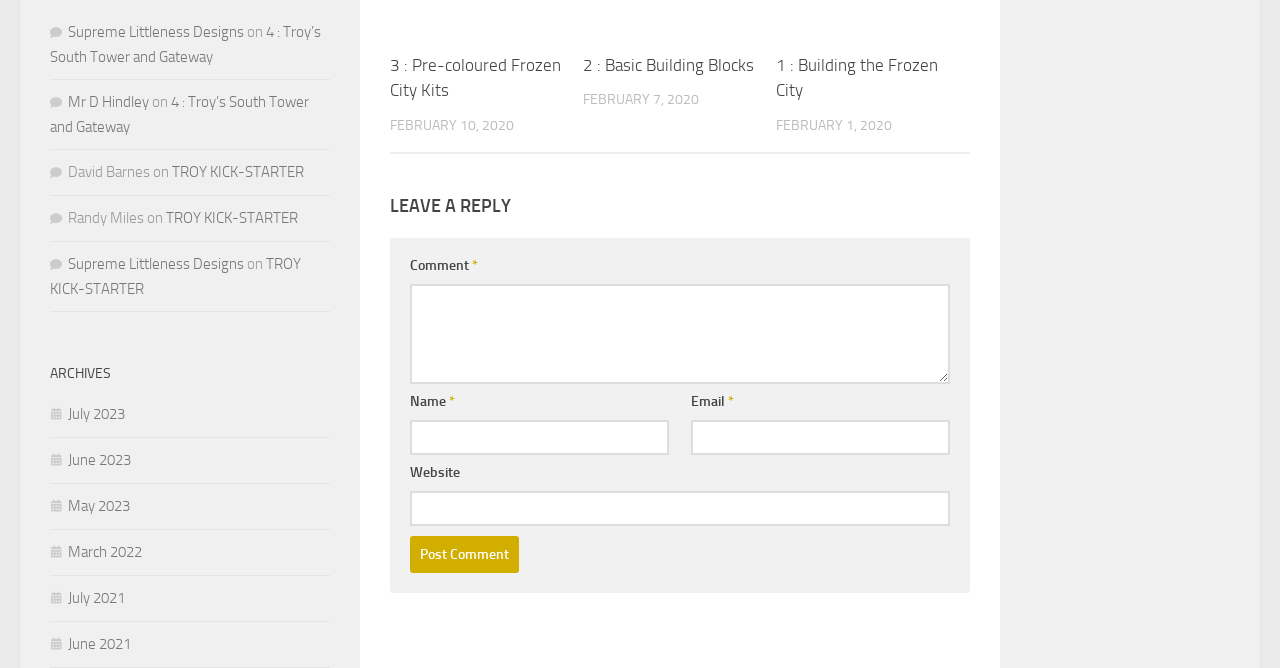Determine the bounding box coordinates of the clickable region to execute the instruction: "Leave a reply". The coordinates should be four float numbers between 0 and 1, denoted as [left, top, right, bottom].

[0.305, 0.29, 0.758, 0.326]